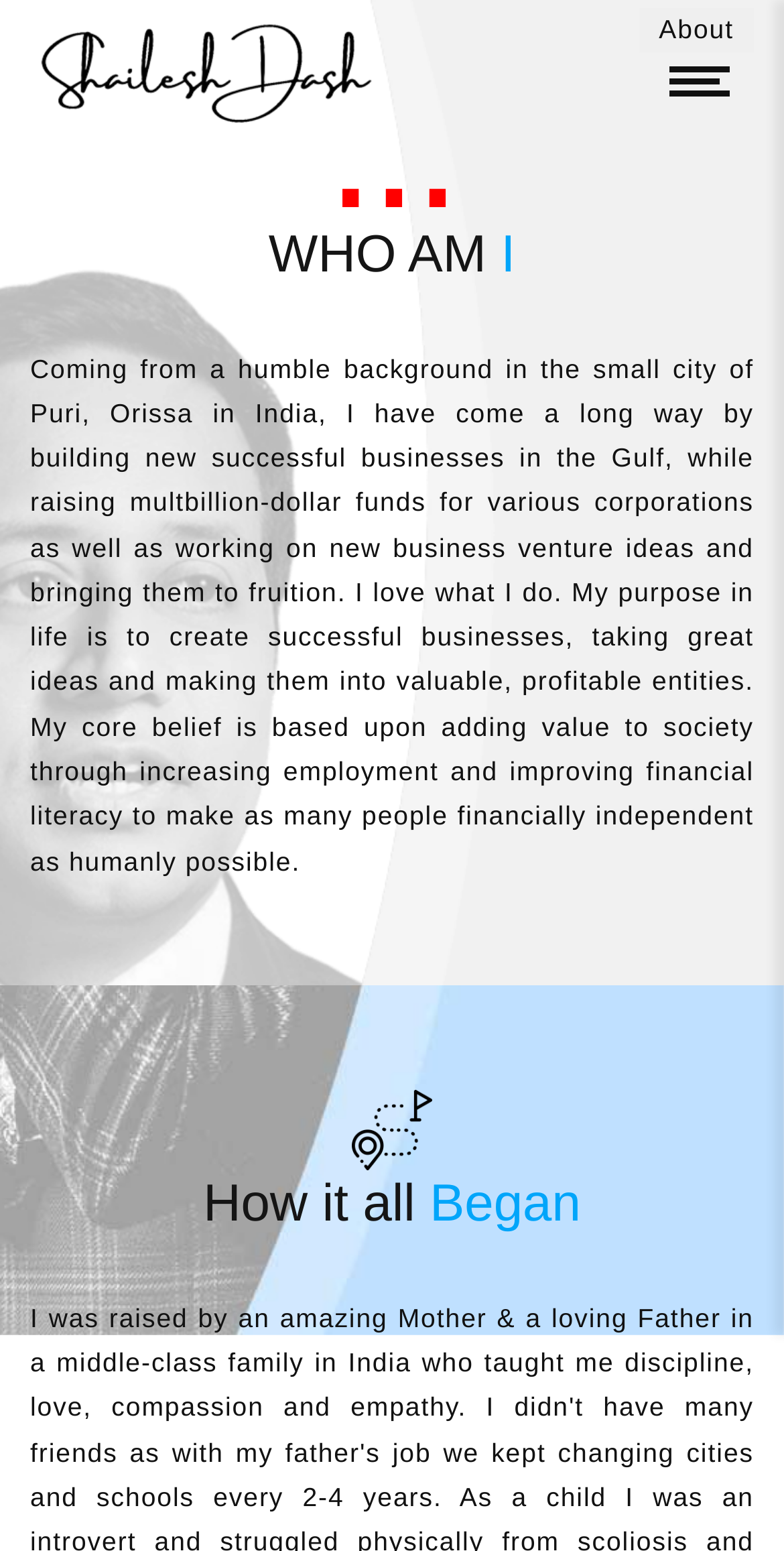Create a detailed narrative of the webpage’s visual and textual elements.

The webpage is about Shailesh Dash, an award-winning entrepreneur, ideator, mentor, author, and philanthropist. At the top right corner, there is a button. On the top left, there is a link. Below the link, there is a heading "WHO AM I" in a prominent font size. 

Following the "WHO AM I" heading, there is a paragraph of text that describes Shailesh Dash's background, his business achievements, and his purpose in life. The text is quite lengthy and occupies a significant portion of the webpage. 

To the right of the text, there is an image, positioned roughly in the middle of the webpage. 

Below the image, there is another heading "How it all Began", which suggests that the webpage may be sharing Shailesh Dash's life story or his entrepreneurial journey.